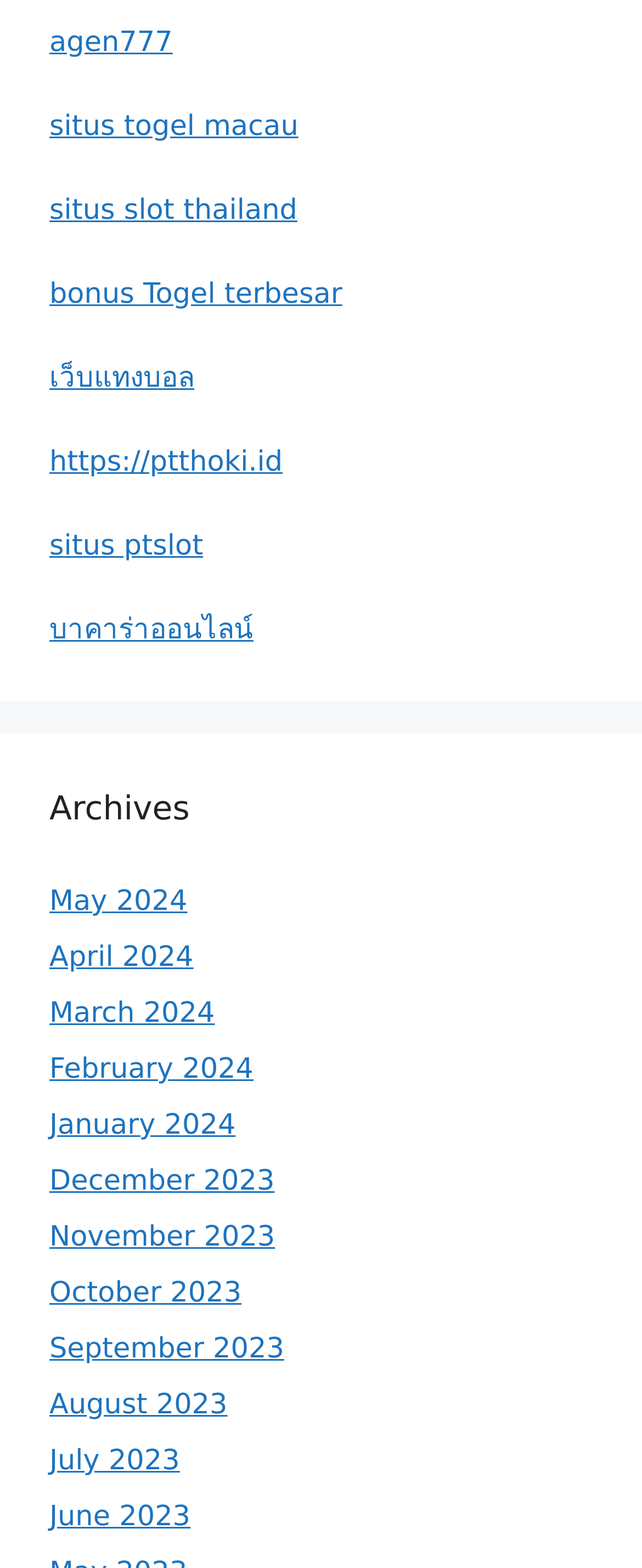What is the first link on the webpage?
Using the visual information, reply with a single word or short phrase.

agen777